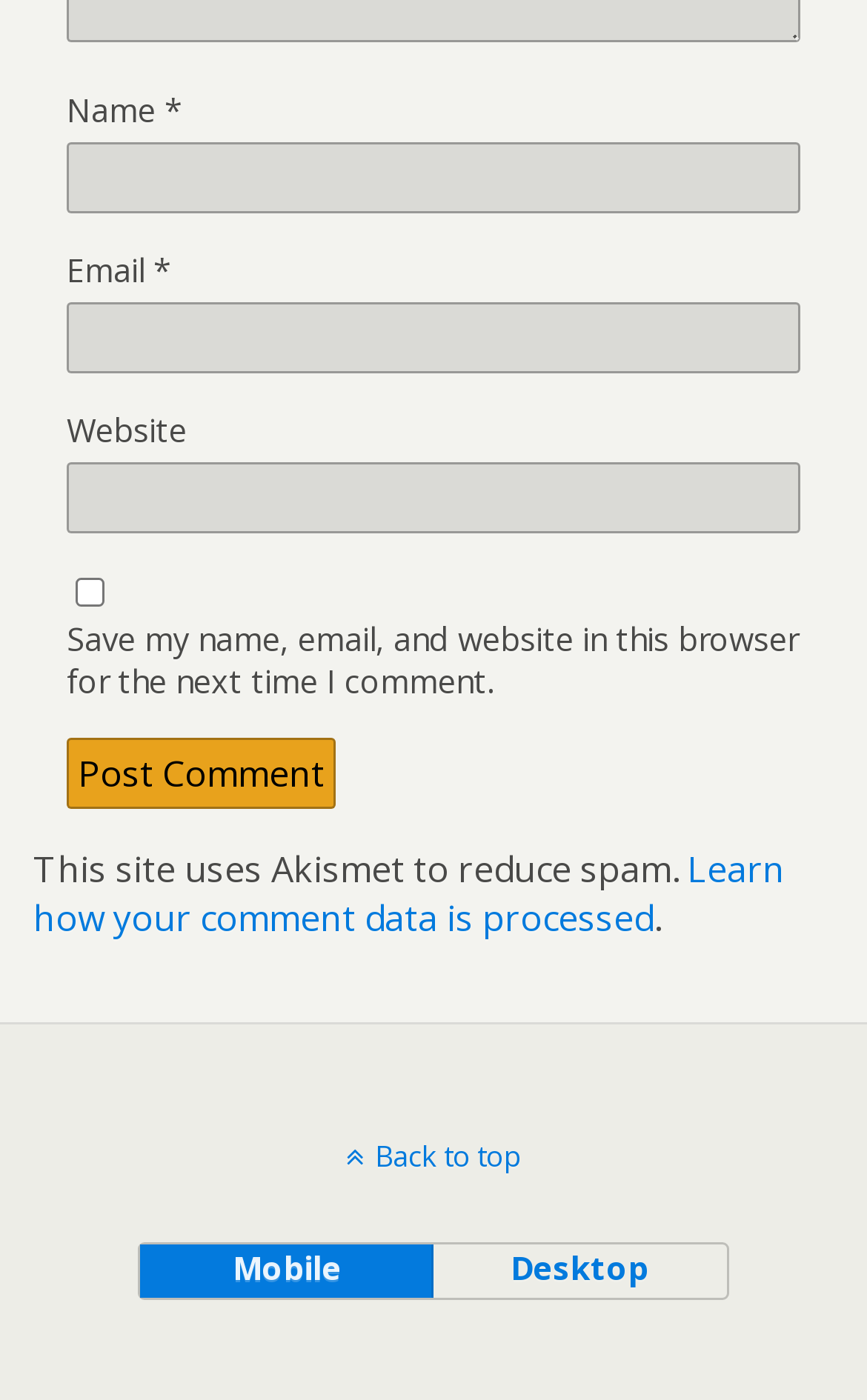Can you specify the bounding box coordinates for the region that should be clicked to fulfill this instruction: "Click the Post Comment button".

[0.077, 0.527, 0.387, 0.578]